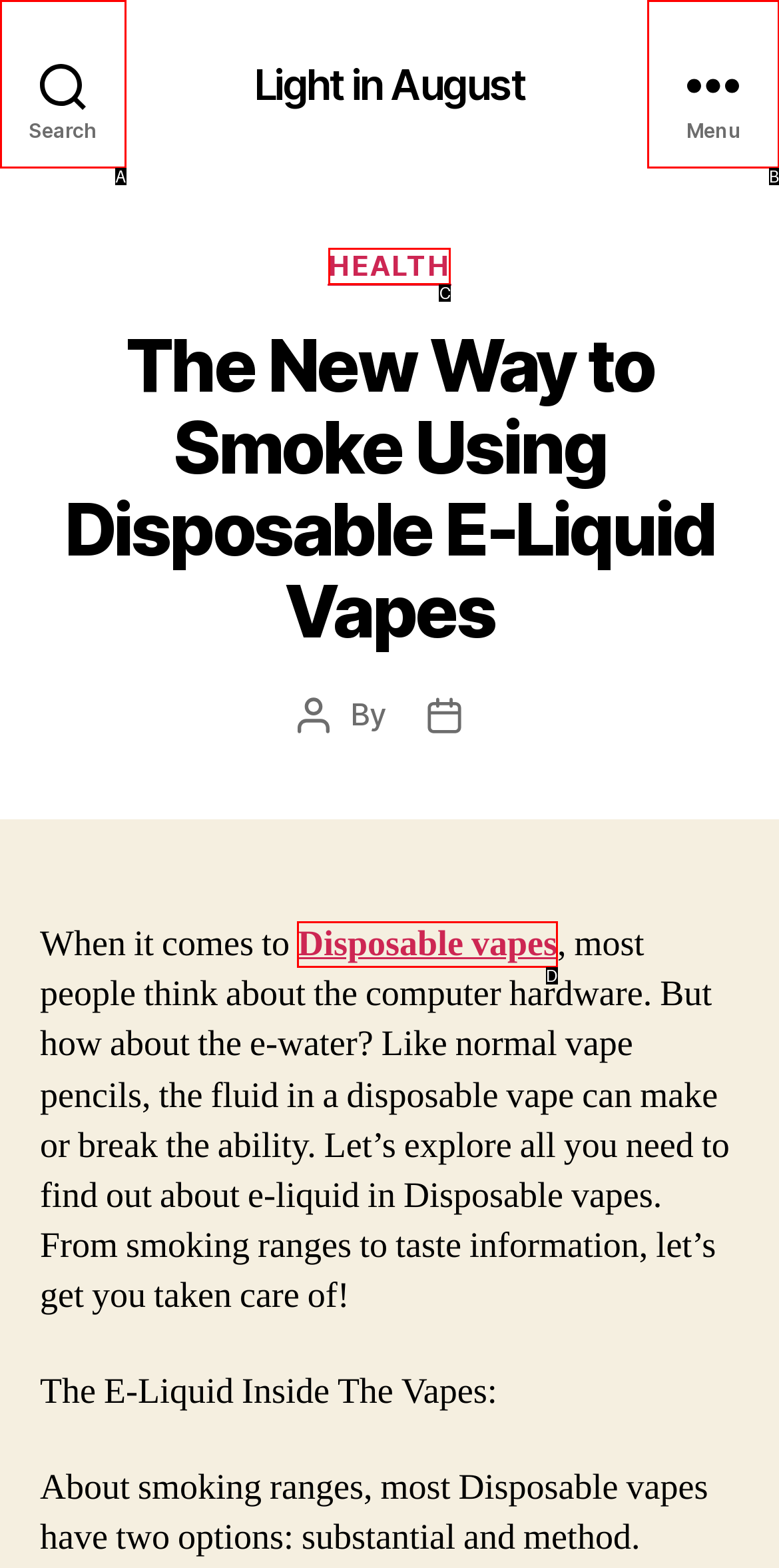Identify which option matches the following description: Disposable vapes
Answer by giving the letter of the correct option directly.

D